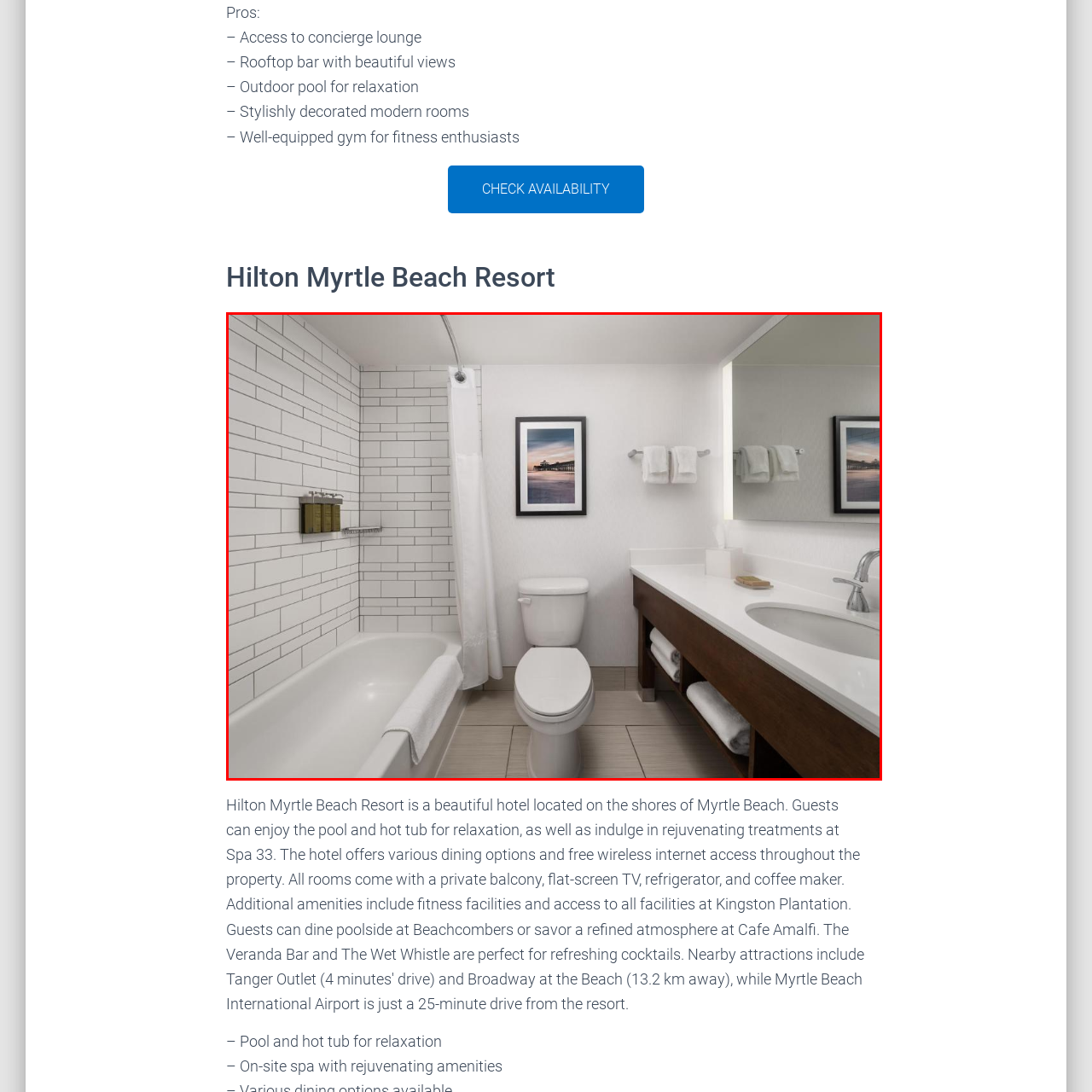What is depicted in the framed photograph on the wall?
Please analyze the segment of the image inside the red bounding box and respond with a single word or phrase.

A serene seaside view